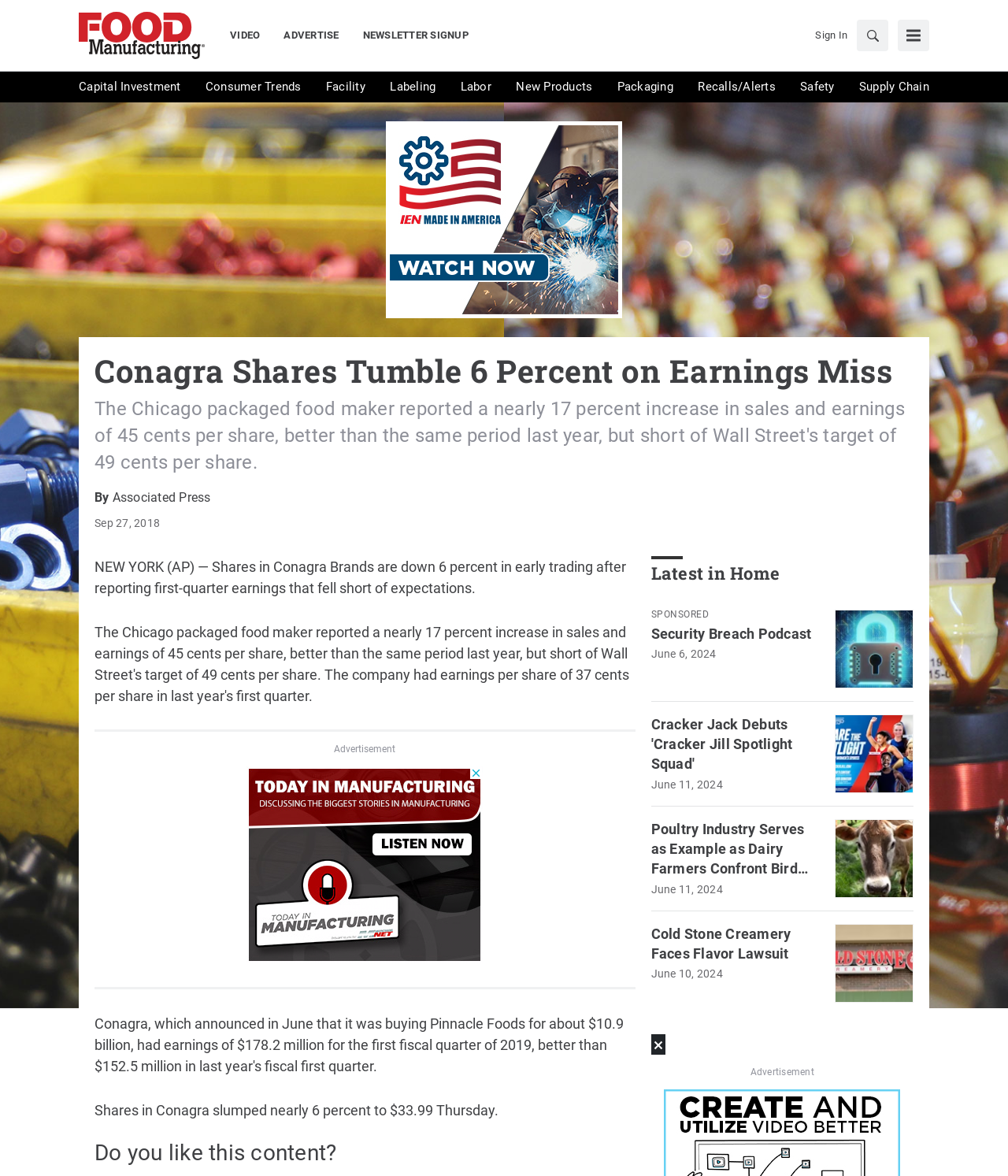Please identify the bounding box coordinates of where to click in order to follow the instruction: "Search for something".

None